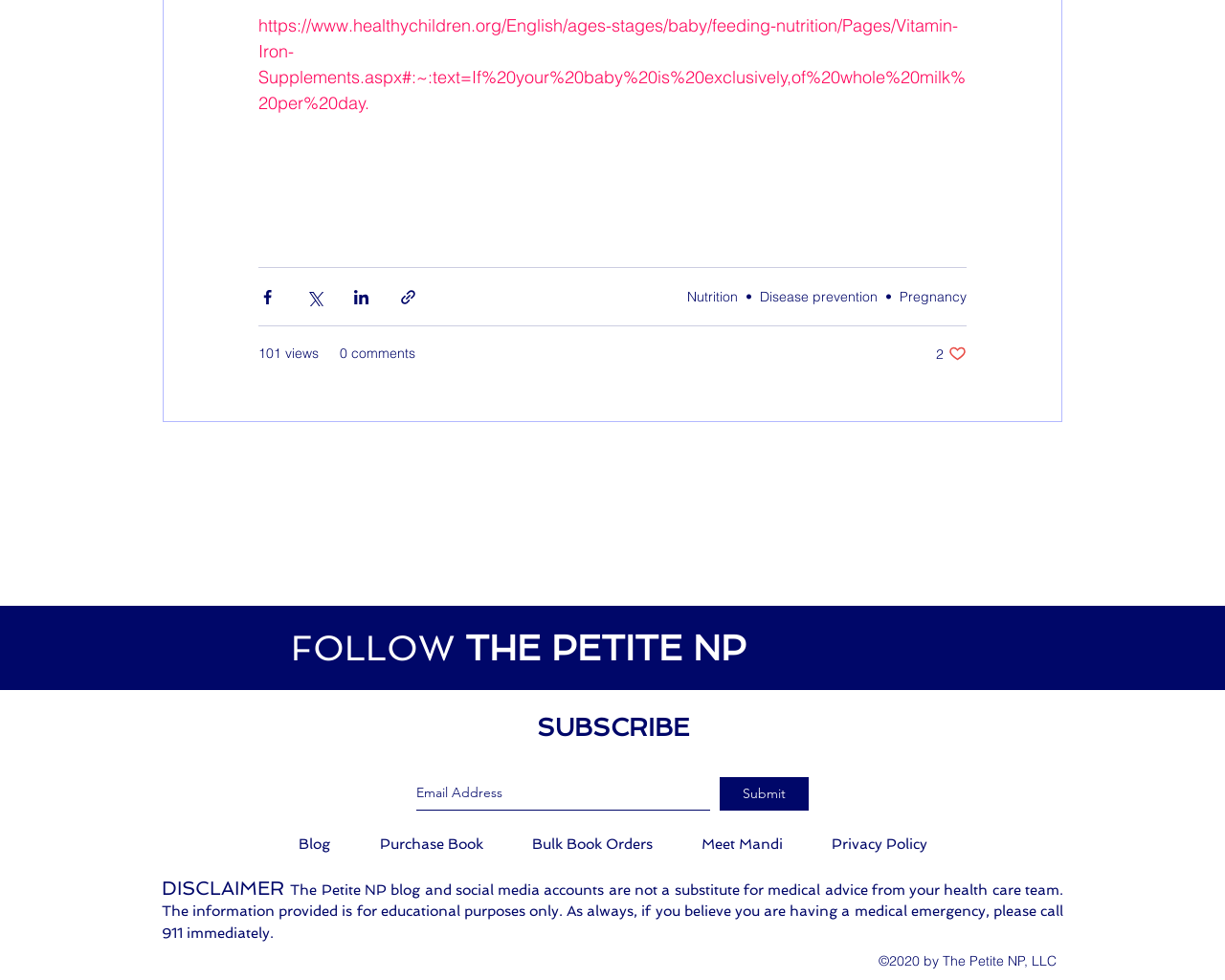How many views does the post have?
By examining the image, provide a one-word or phrase answer.

101 views